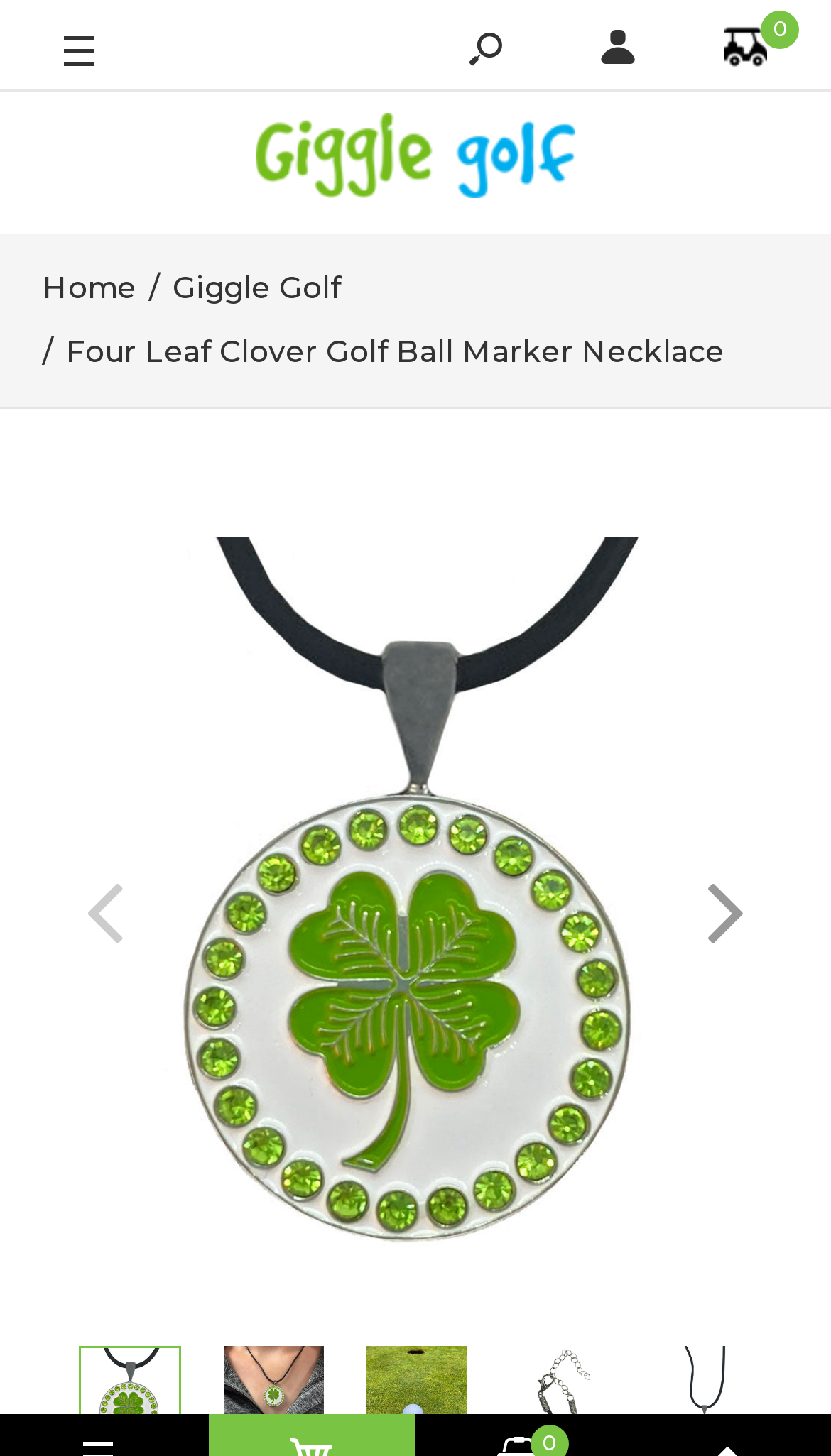Using a single word or phrase, answer the following question: 
Is the golf ball marker necklace available for purchase?

Yes